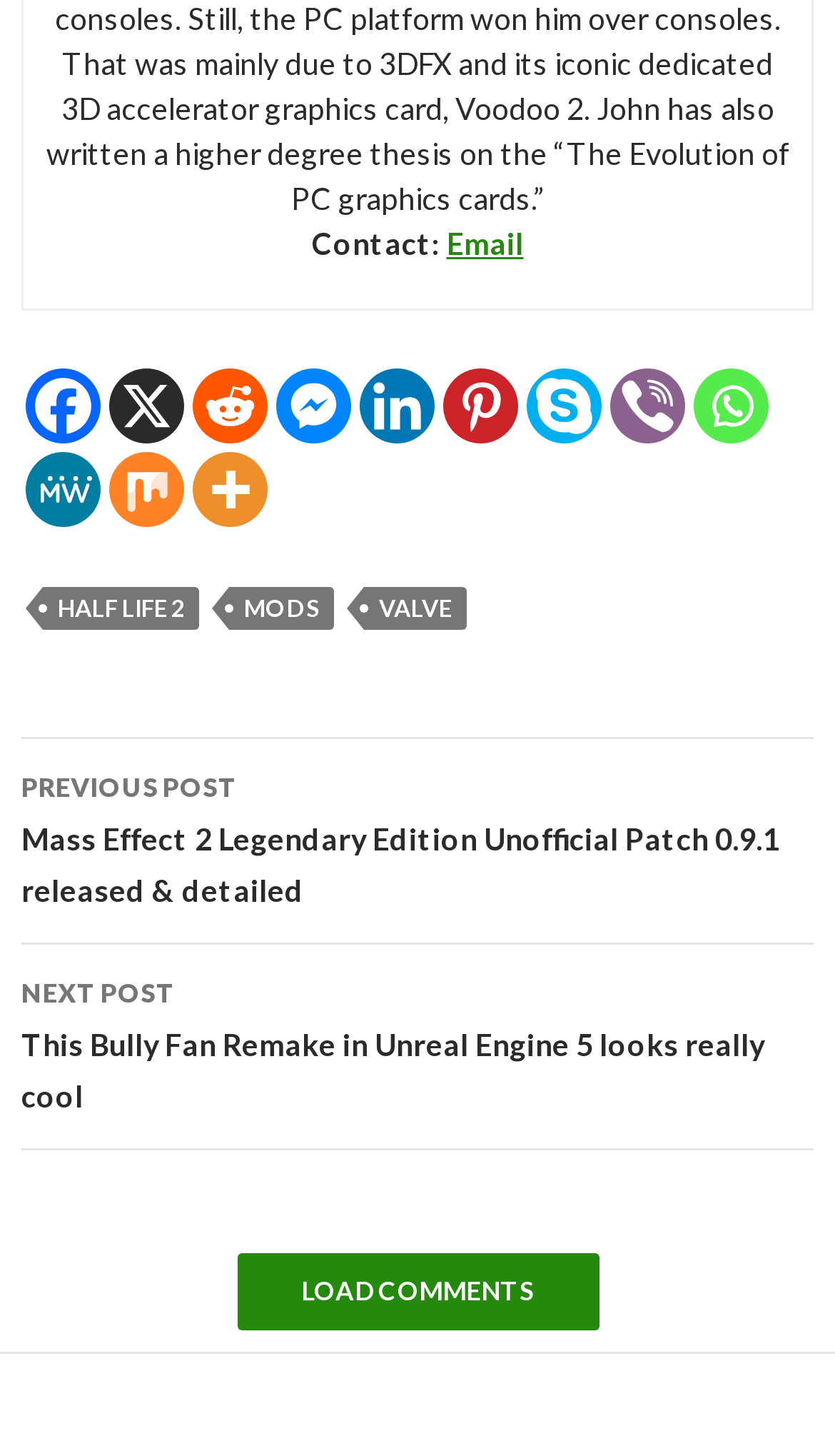Please provide the bounding box coordinates for the element that needs to be clicked to perform the instruction: "Explore Ethical Hacker". The coordinates must consist of four float numbers between 0 and 1, formatted as [left, top, right, bottom].

None